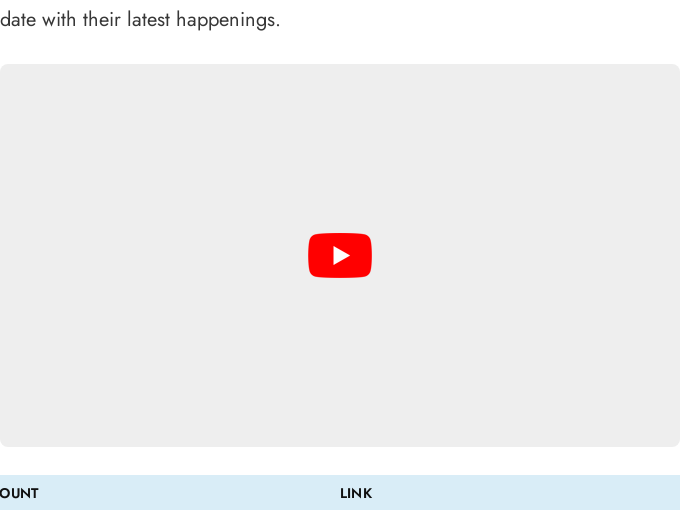Answer the following inquiry with a single word or phrase:
What is the purpose of the surrounding captions?

To encourage social media follows